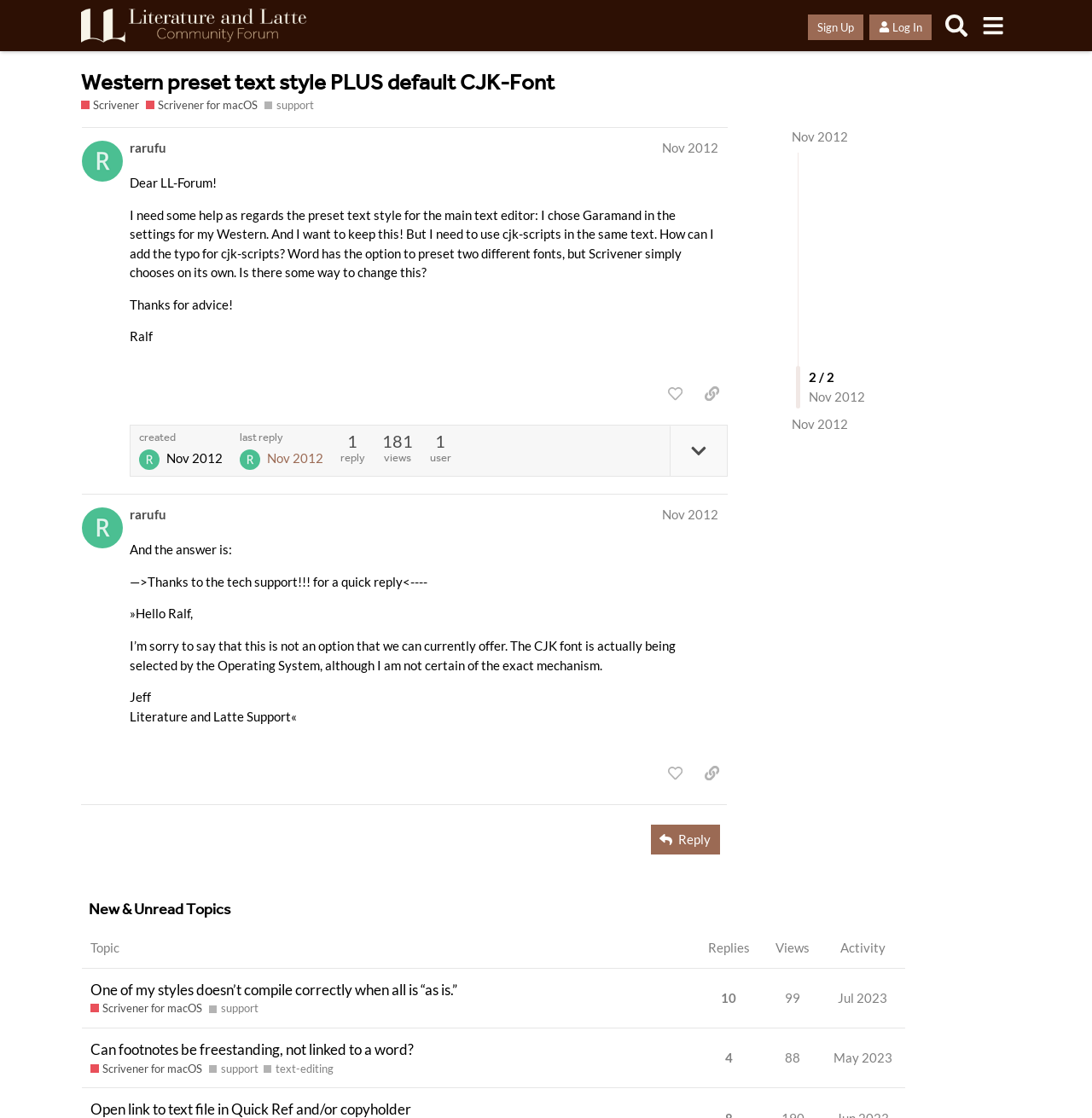Please provide the bounding box coordinates for the element that needs to be clicked to perform the following instruction: "Search". The coordinates should be given as four float numbers between 0 and 1, i.e., [left, top, right, bottom].

[0.859, 0.007, 0.892, 0.039]